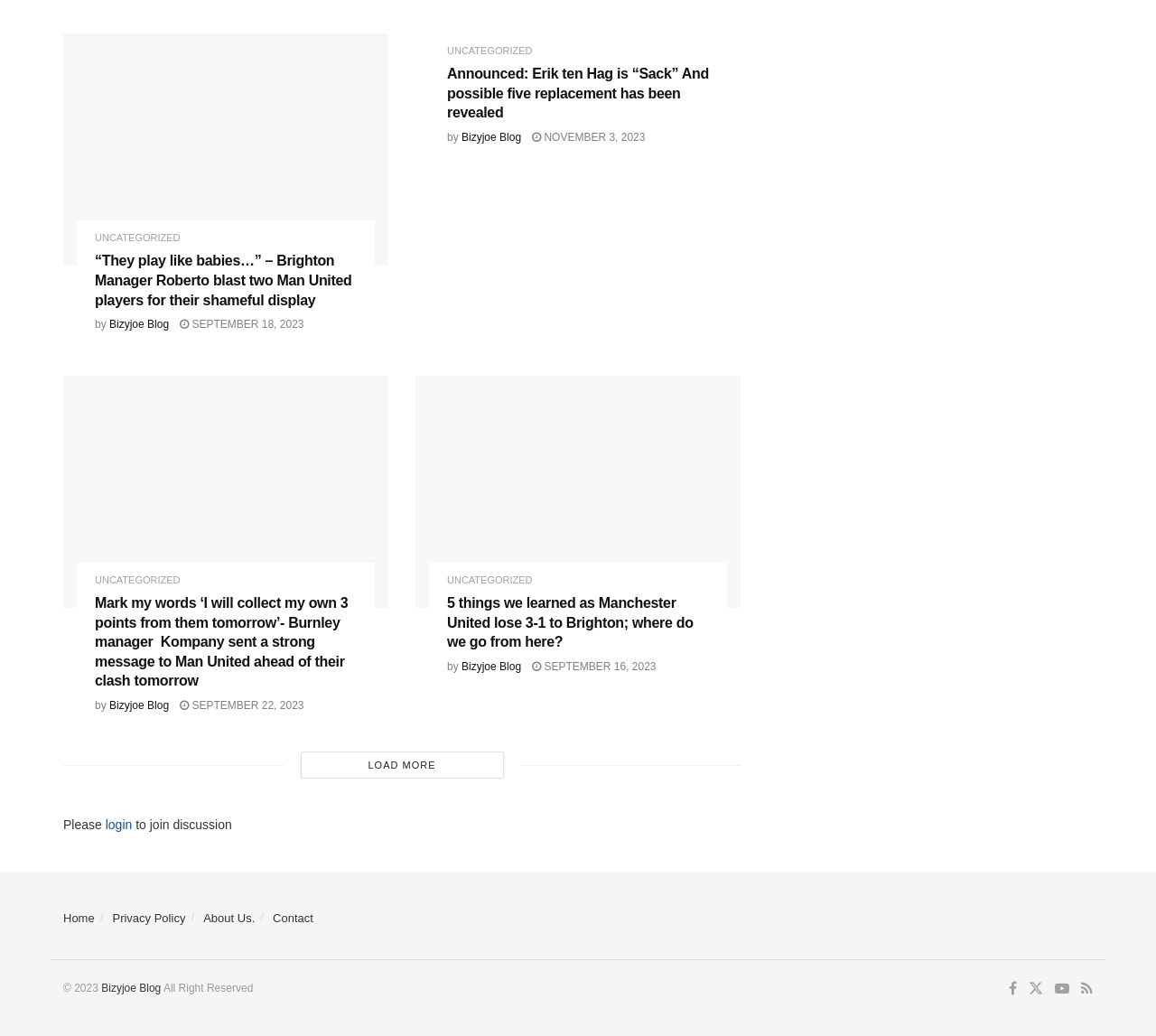Please find the bounding box coordinates of the element that needs to be clicked to perform the following instruction: "Go to Home". The bounding box coordinates should be four float numbers between 0 and 1, represented as [left, top, right, bottom].

[0.055, 0.879, 0.082, 0.893]